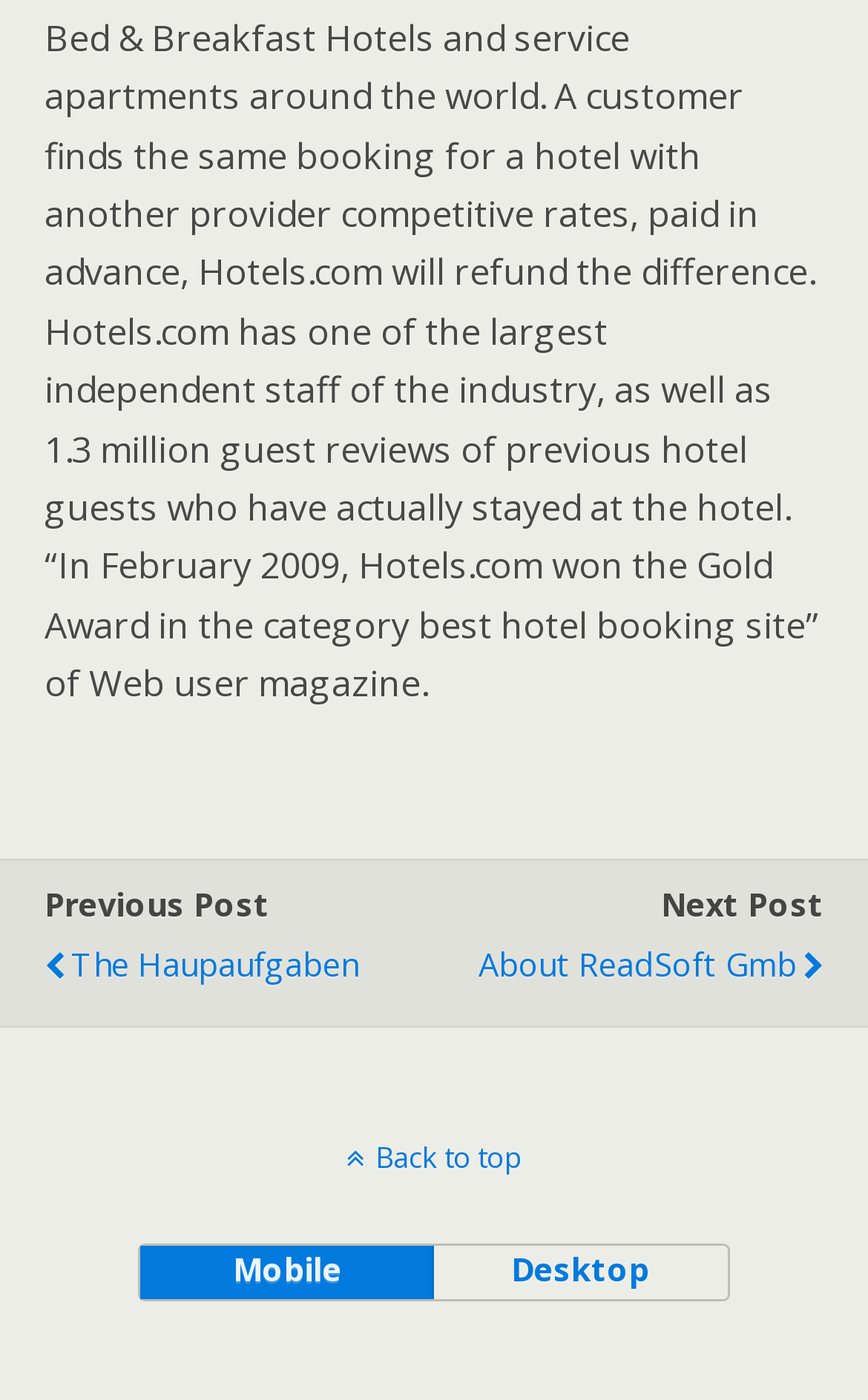Locate the UI element that matches the description Back to top in the webpage screenshot. Return the bounding box coordinates in the format (top-left x, top-left y, bottom-right x, bottom-right y), with values ranging from 0 to 1.

[0.0, 0.811, 1.0, 0.84]